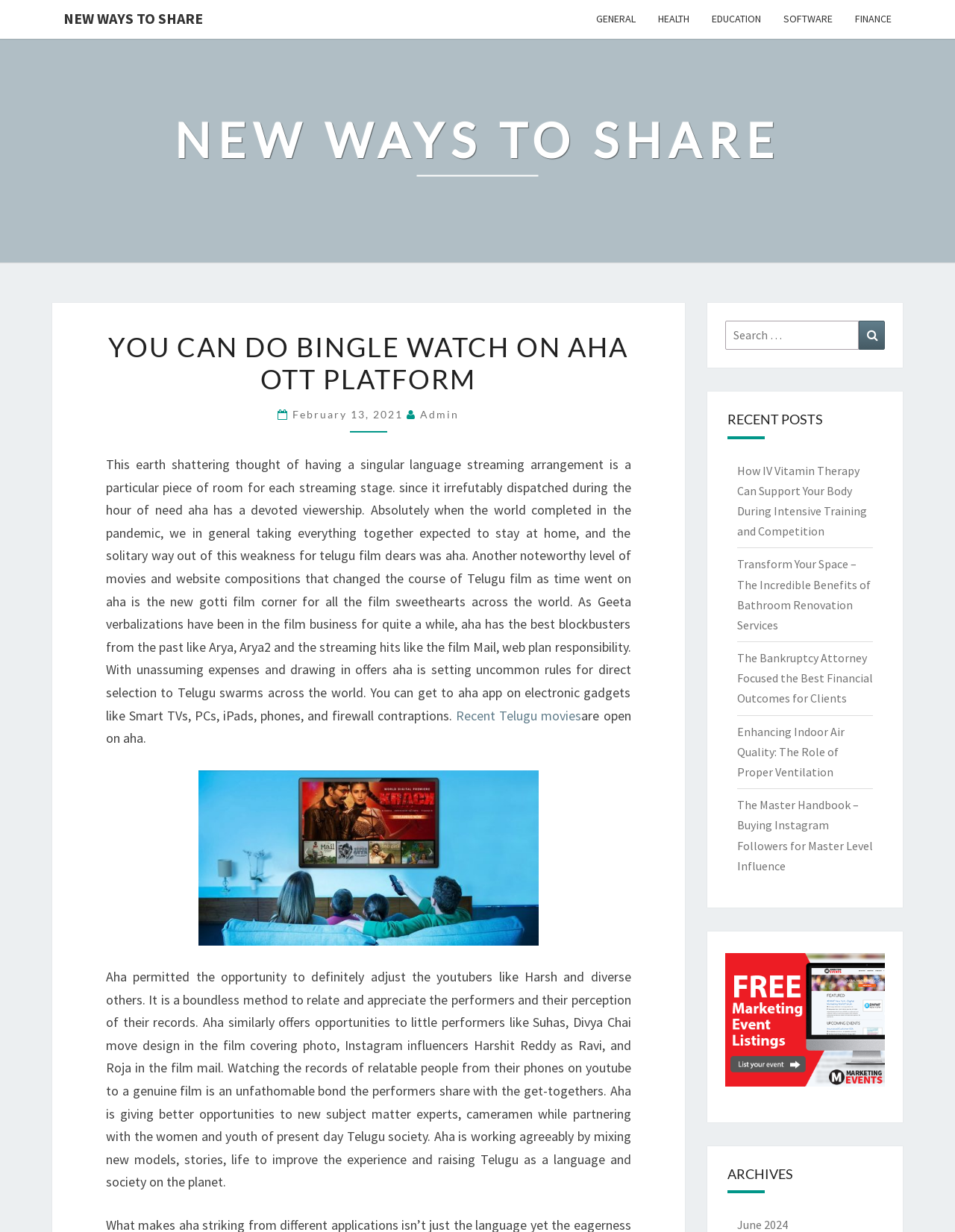Find the bounding box coordinates of the area to click in order to follow the instruction: "Click on the 'MORE INFORMATION' link".

None